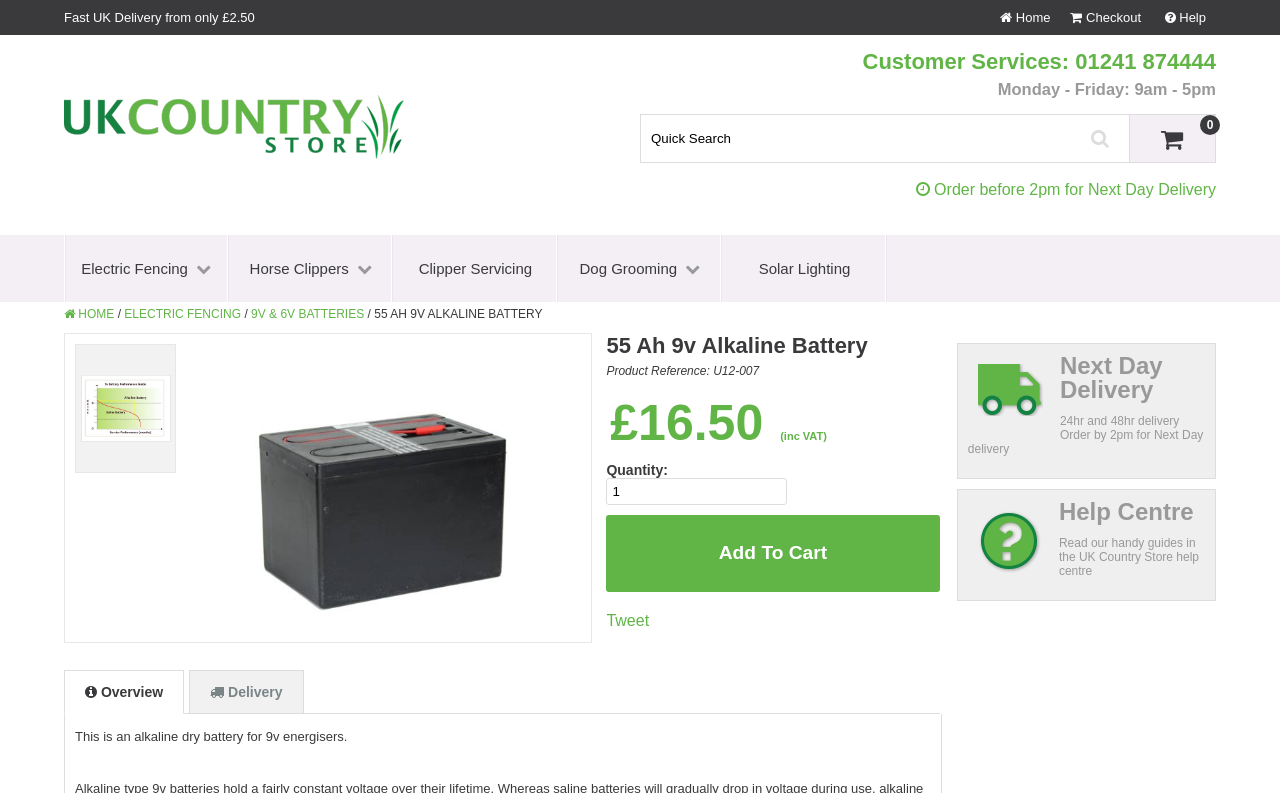Examine the image and give a thorough answer to the following question:
What is the price of the 55 Ah 9v Alkaline Battery?

The price of the 55 Ah 9v Alkaline Battery can be found on the webpage by looking at the product information section, where it is stated as £16.50, including VAT.